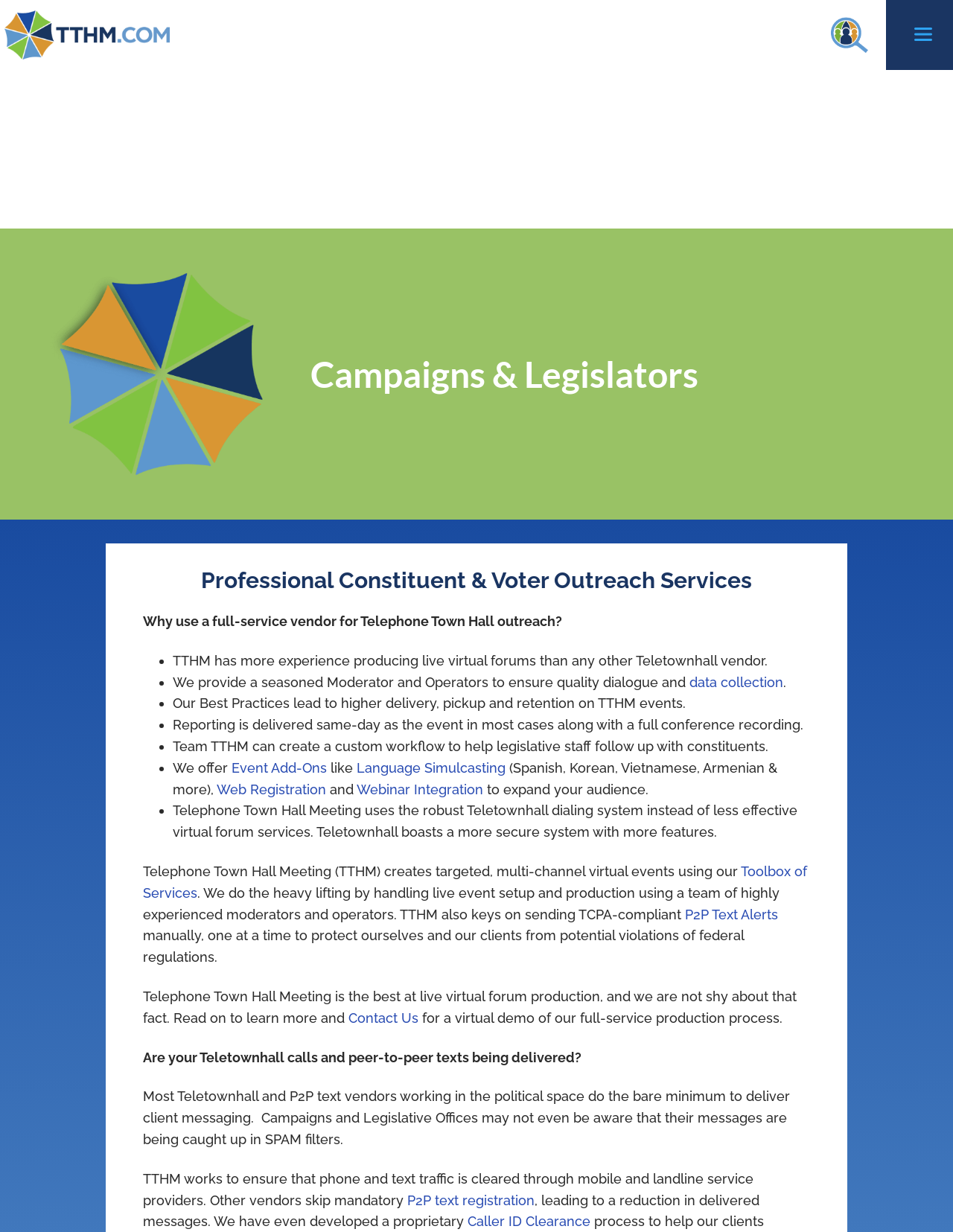Locate the bounding box coordinates of the element you need to click to accomplish the task described by this instruction: "View details of wholesale dog balloons".

None